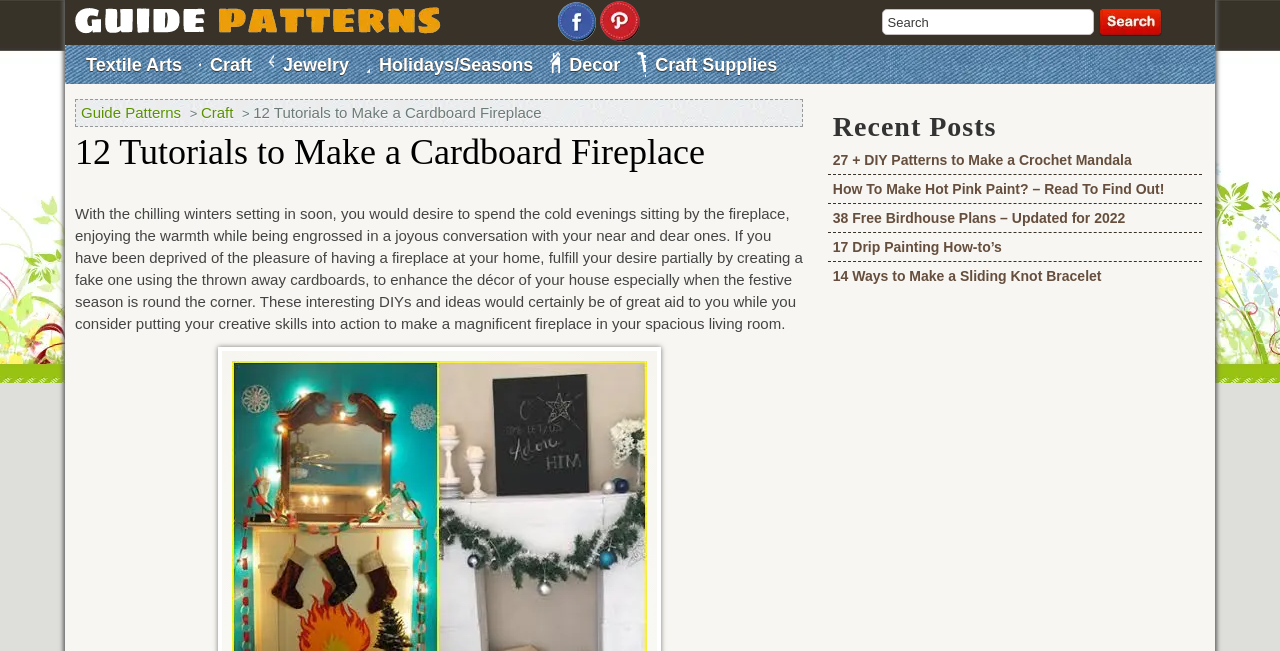Determine the bounding box coordinates of the UI element described by: "17 Drip Painting How-to’s".

[0.651, 0.359, 0.783, 0.399]